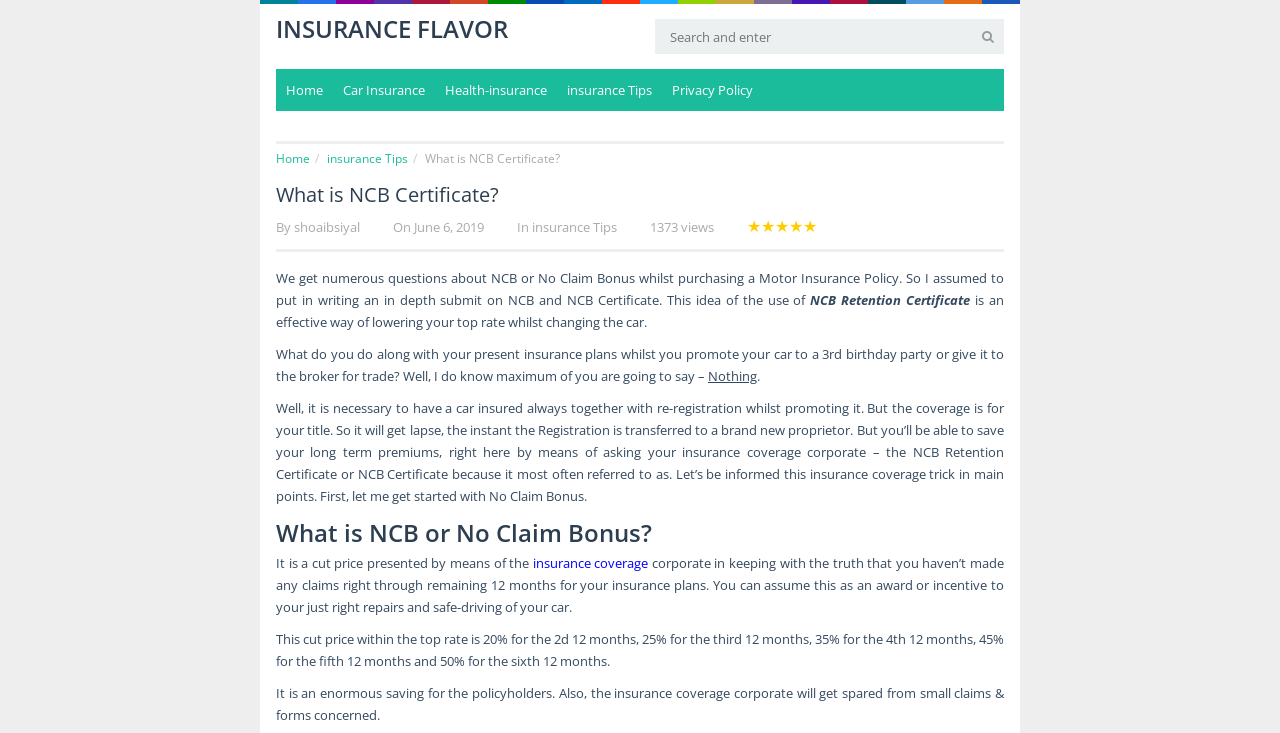What is the date of the article? Examine the screenshot and reply using just one word or a brief phrase.

June 6, 2019